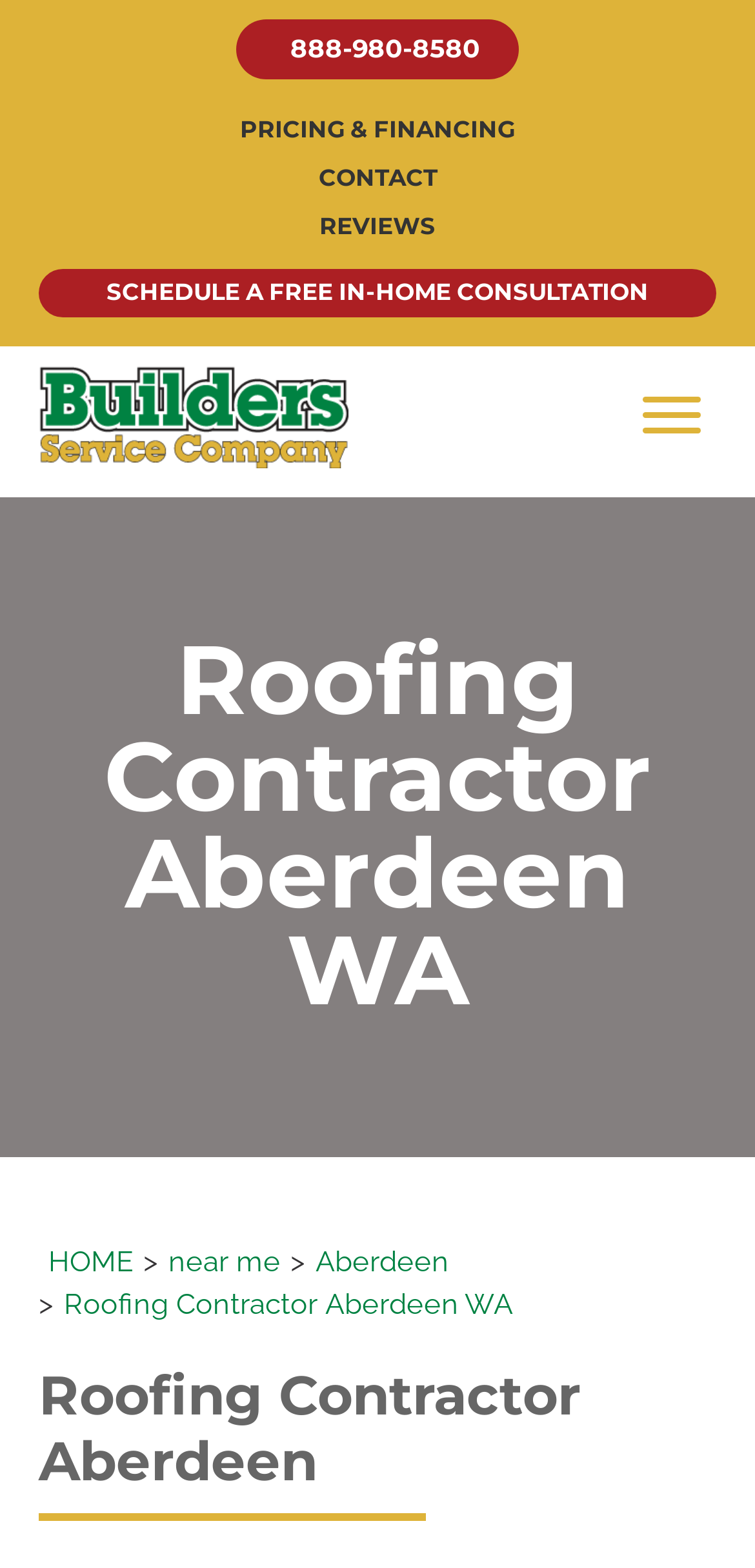Select the bounding box coordinates of the element I need to click to carry out the following instruction: "View reviews".

[0.051, 0.129, 0.949, 0.16]